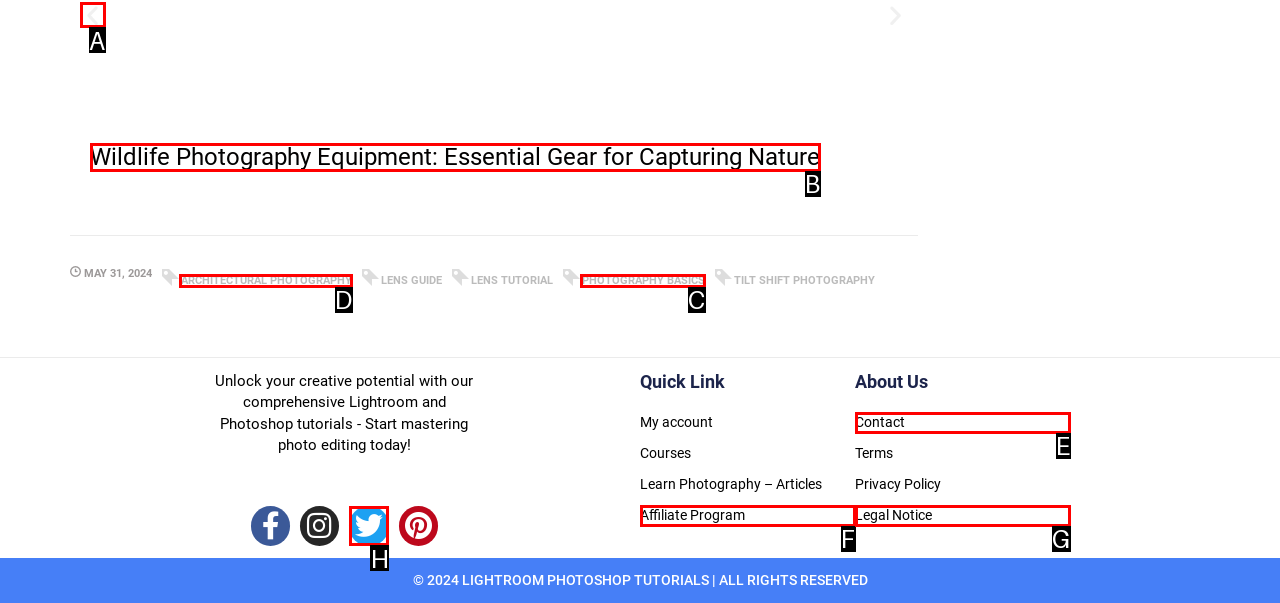Choose the letter that corresponds to the correct button to accomplish the task: Go to the Architectural Photography page
Reply with the letter of the correct selection only.

D